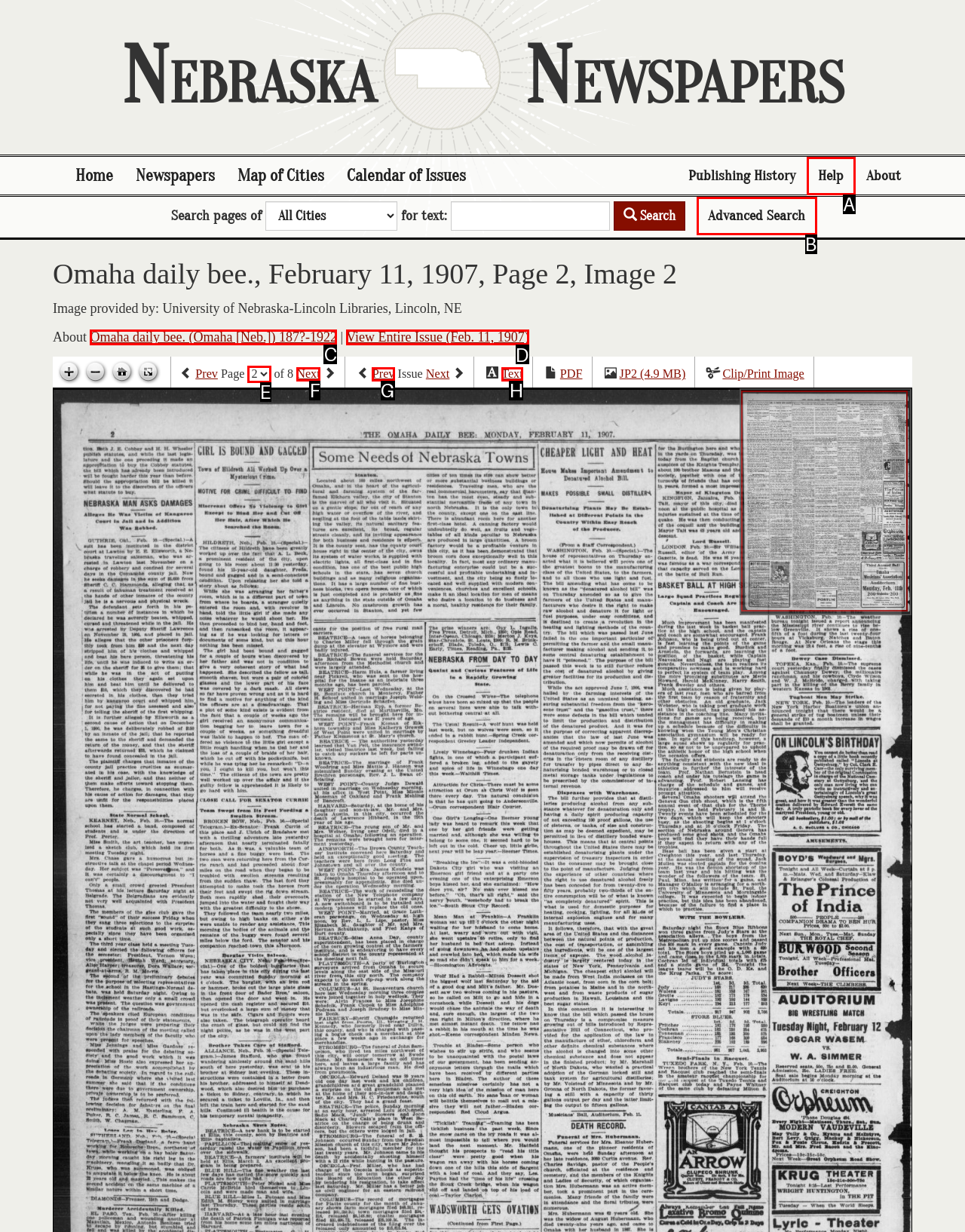Identify the correct UI element to click on to achieve the task: View entire issue. Provide the letter of the appropriate element directly from the available choices.

D